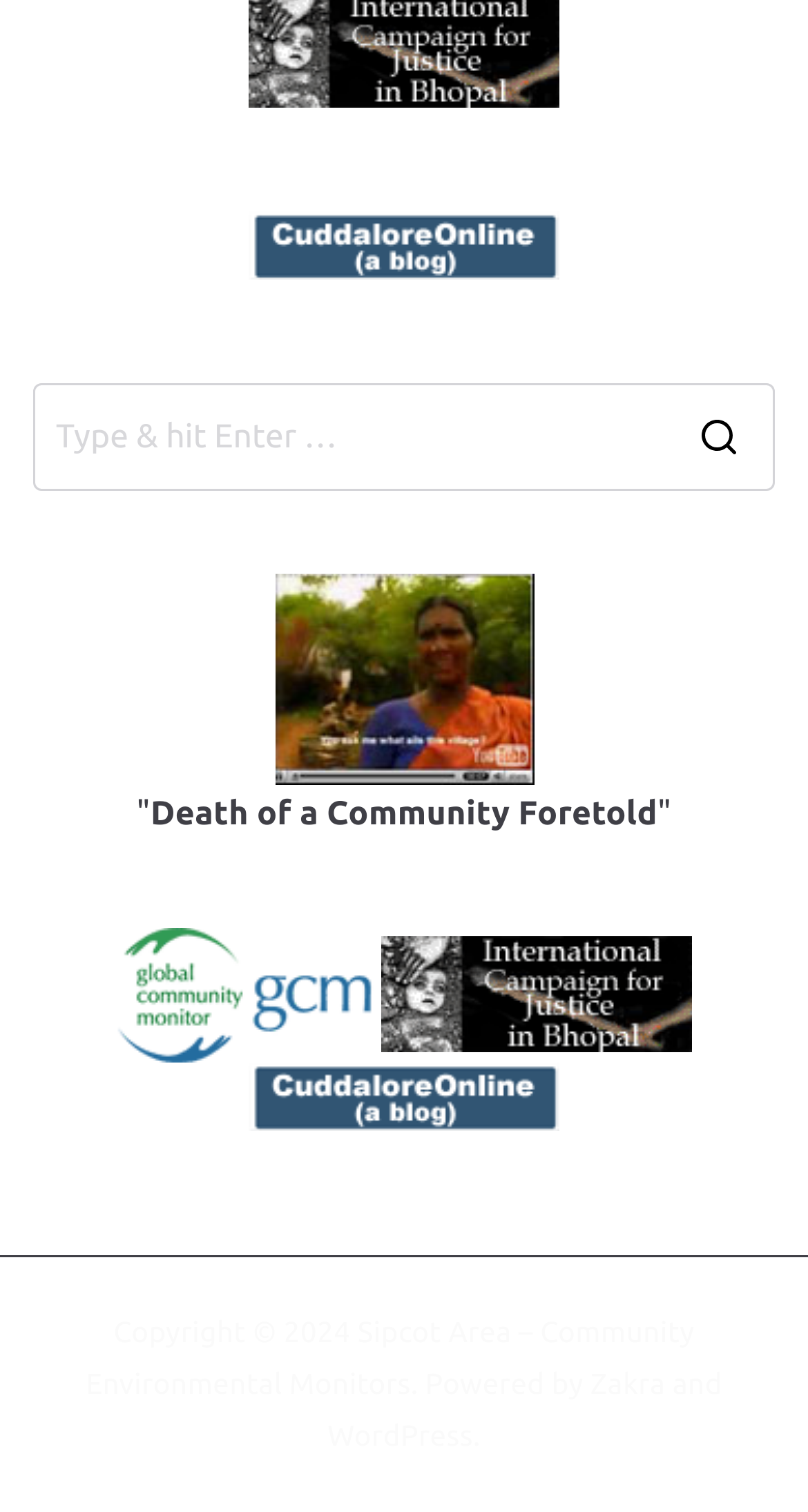Provide a short, one-word or phrase answer to the question below:
How many links are there on the webpage?

7